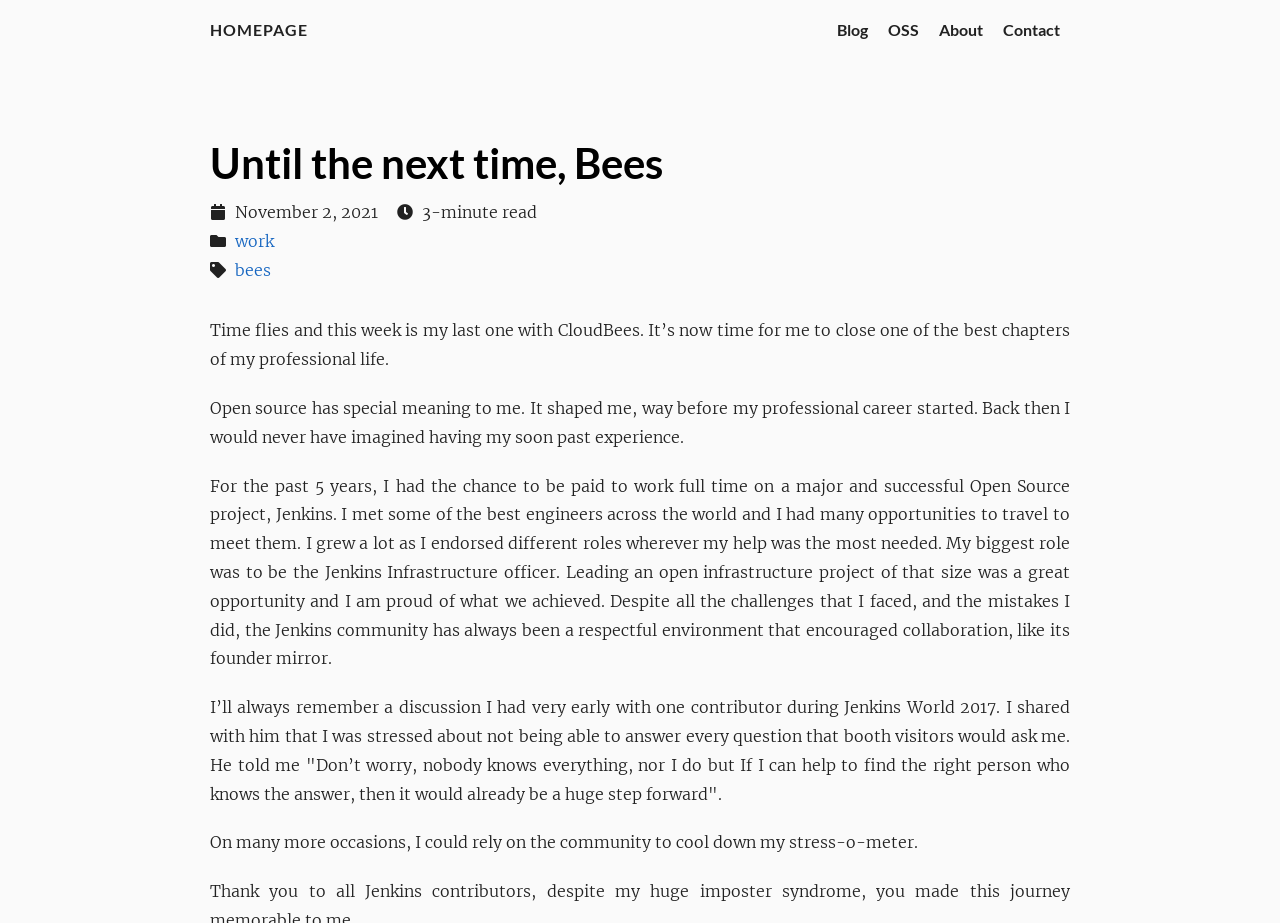What is the author's last day with CloudBees?
Analyze the screenshot and provide a detailed answer to the question.

The author mentions in the first sentence of the webpage that 'Time flies and this week is my last one with CloudBees.' This indicates that the author's last day with CloudBees is this week.